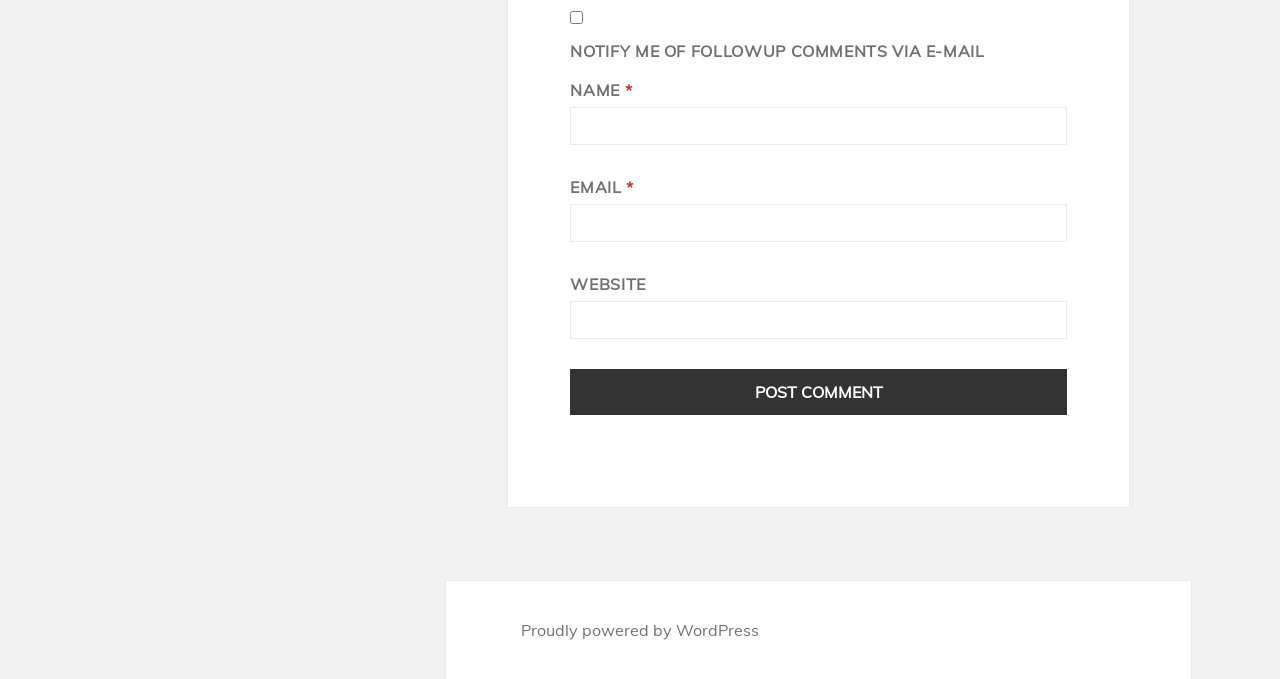What are the required fields in the form?
Answer the question using a single word or phrase, according to the image.

NAME and EMAIL